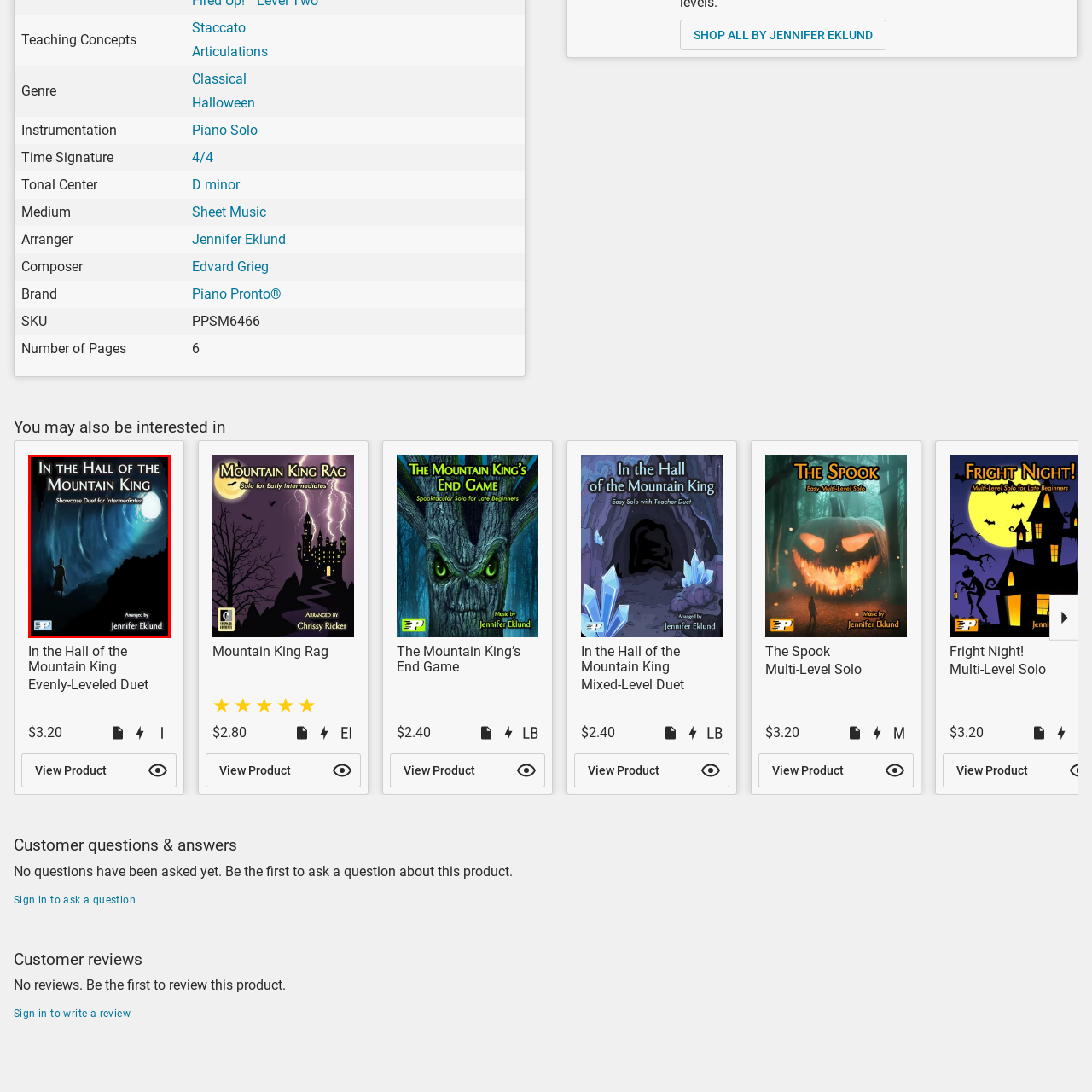What is the purpose of the music piece?
Take a close look at the image within the red bounding box and respond to the question with detailed information.

The caption states that the music piece is designed to engage and inspire intermediate players, inviting them into a classic musical journey, which implies that the purpose of the music piece is to engage and inspire its players.